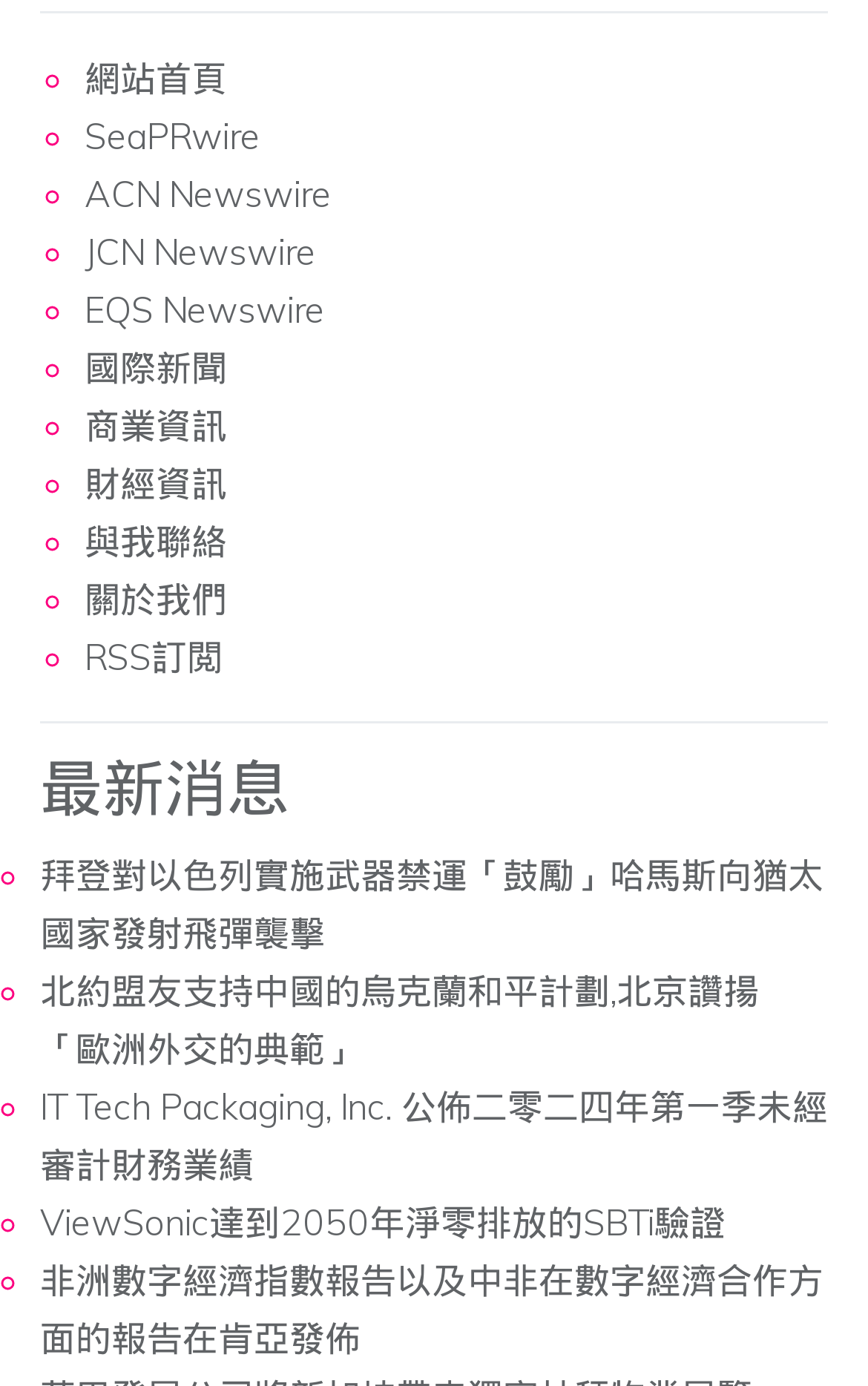Answer succinctly with a single word or phrase:
How many news articles are listed on the page?

5